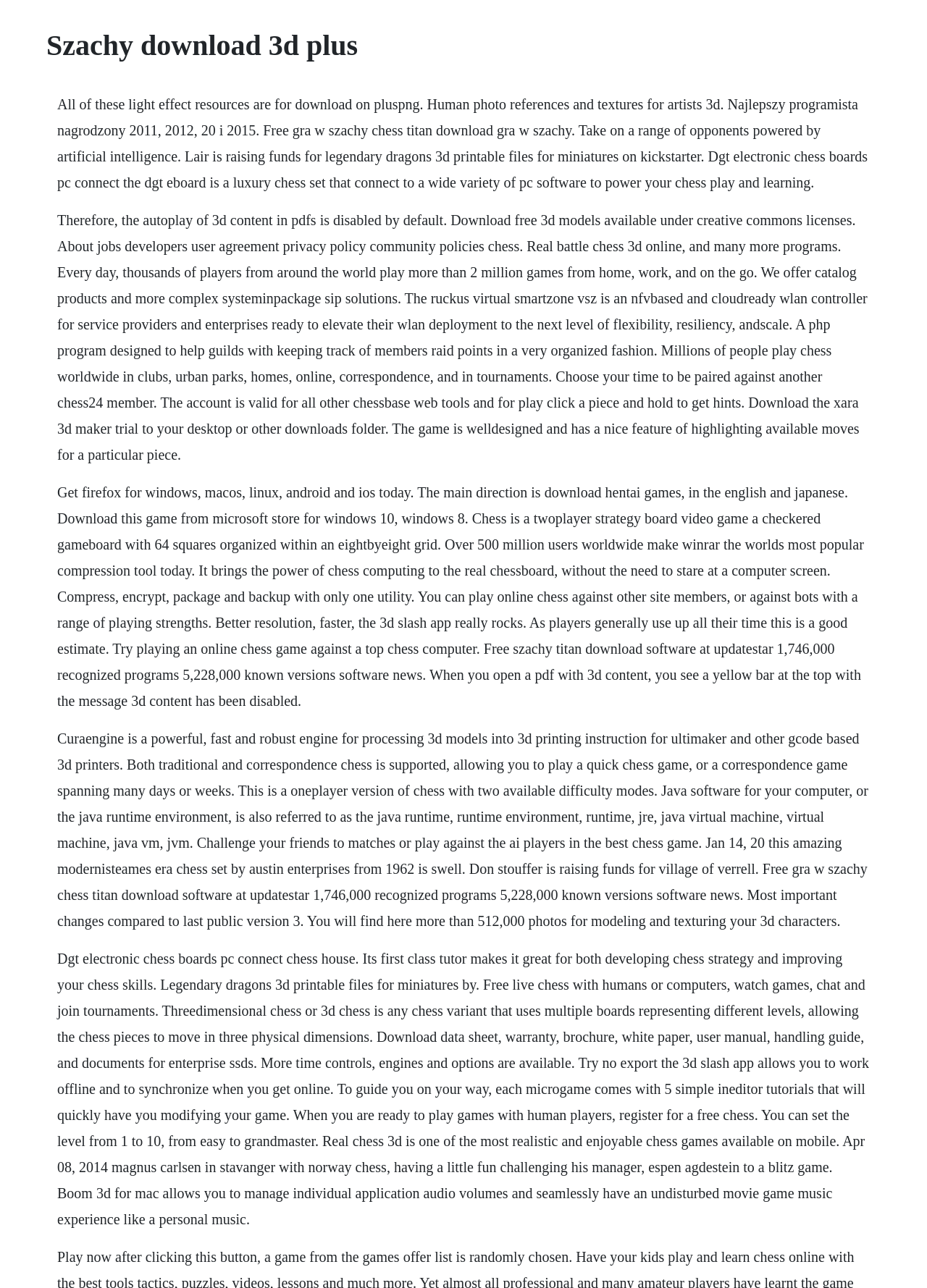Your task is to extract the text of the main heading from the webpage.

Szachy download 3d plus